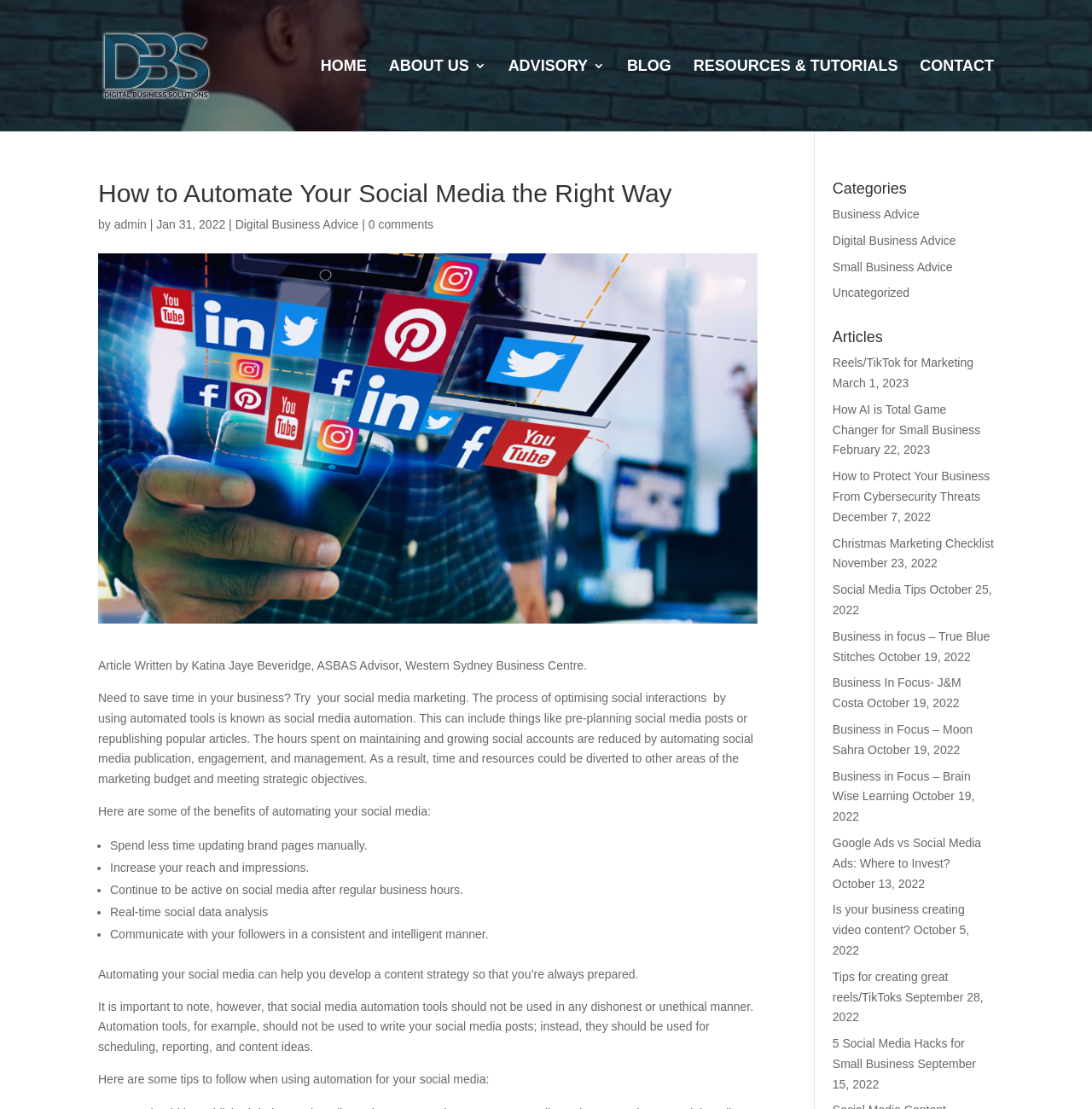Find the bounding box coordinates of the clickable element required to execute the following instruction: "Learn about Digital Business Advice". Provide the coordinates as four float numbers between 0 and 1, i.e., [left, top, right, bottom].

[0.215, 0.196, 0.328, 0.208]